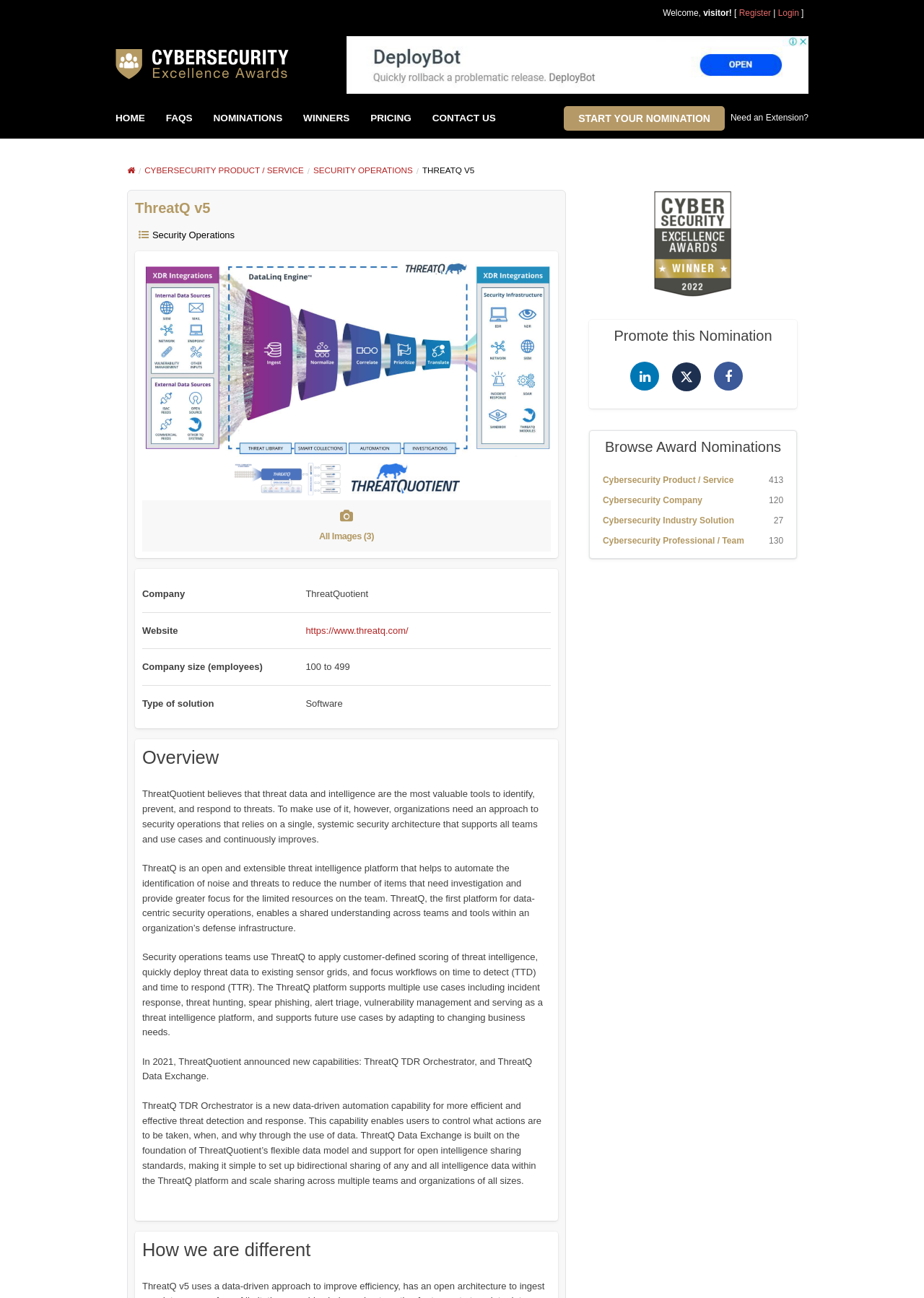Please mark the clickable region by giving the bounding box coordinates needed to complete this instruction: "Click on Cybersecurity Excellence Awards".

[0.125, 0.037, 0.312, 0.063]